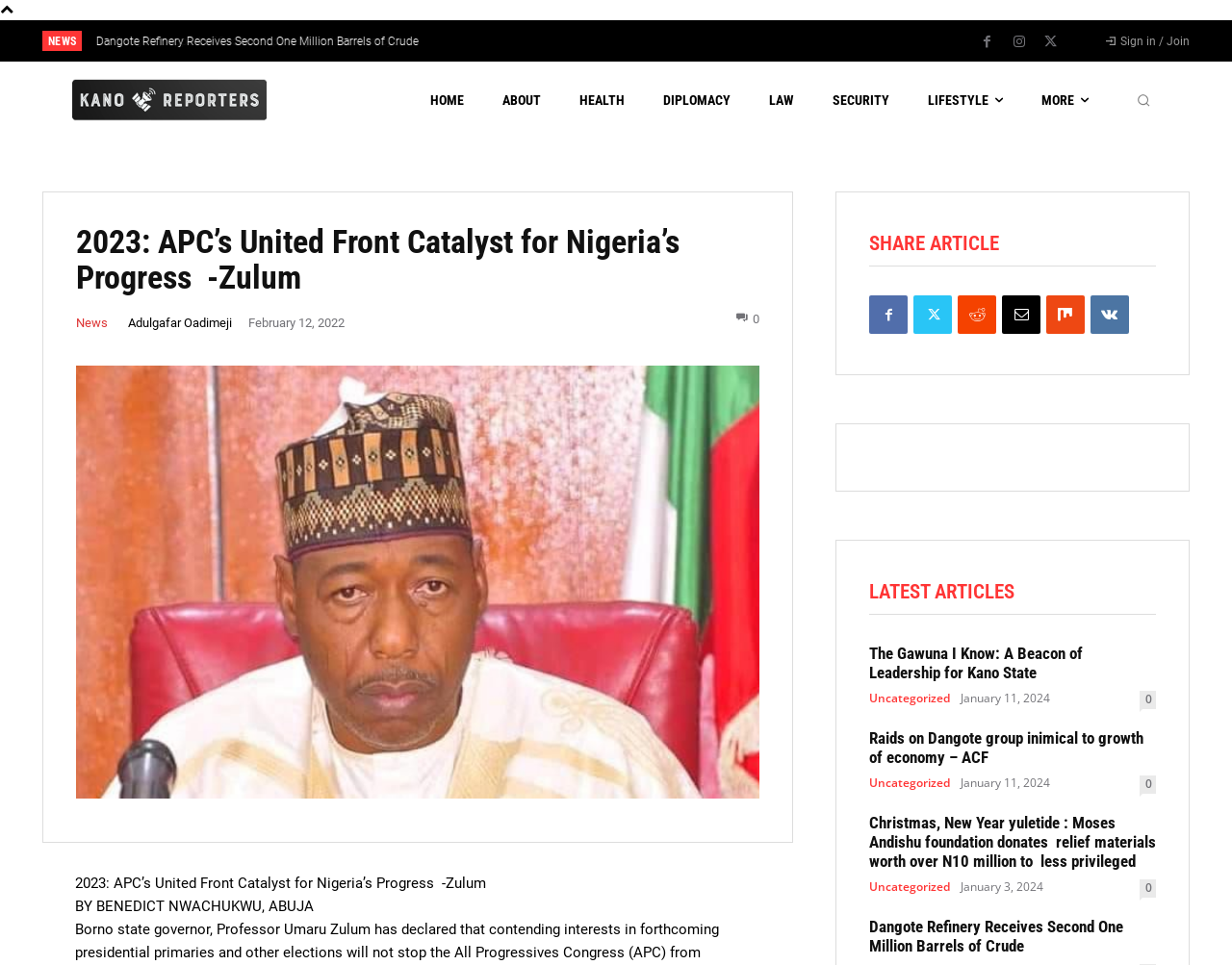Explain in detail what you observe on this webpage.

This webpage appears to be a news article page. At the top, there is a logo and a navigation menu with links to different sections such as "HOME", "ABOUT", "HEALTH", and others. Below the navigation menu, there is a heading that reads "2023: APC's United Front Catalyst for Nigeria's Progress -Zulum" followed by a subheading "BY BENEDICT NWACHUKWU, ABUJA".

The main content of the page is divided into two sections. The left section contains a list of news articles, each with a heading, a link to the article, and a timestamp. There are six articles in total, with titles such as "The Gawuna I Know: A Beacon of Leadership for Kano State", "Raids on Dangote group inimical to growth of economy – ACF", and "Christmas, New Year yuletide : Moses Andishu foundation donates relief materials worth over N10 million to less privileged".

The right section of the page contains a few links, including "prev" and "next" buttons, which suggest that there are more articles available. There are also social media sharing links and a "SHARE ARTICLE" button.

At the bottom of the page, there is a section titled "LATEST ARTICLES" which lists more news articles, similar to the ones on the left section.